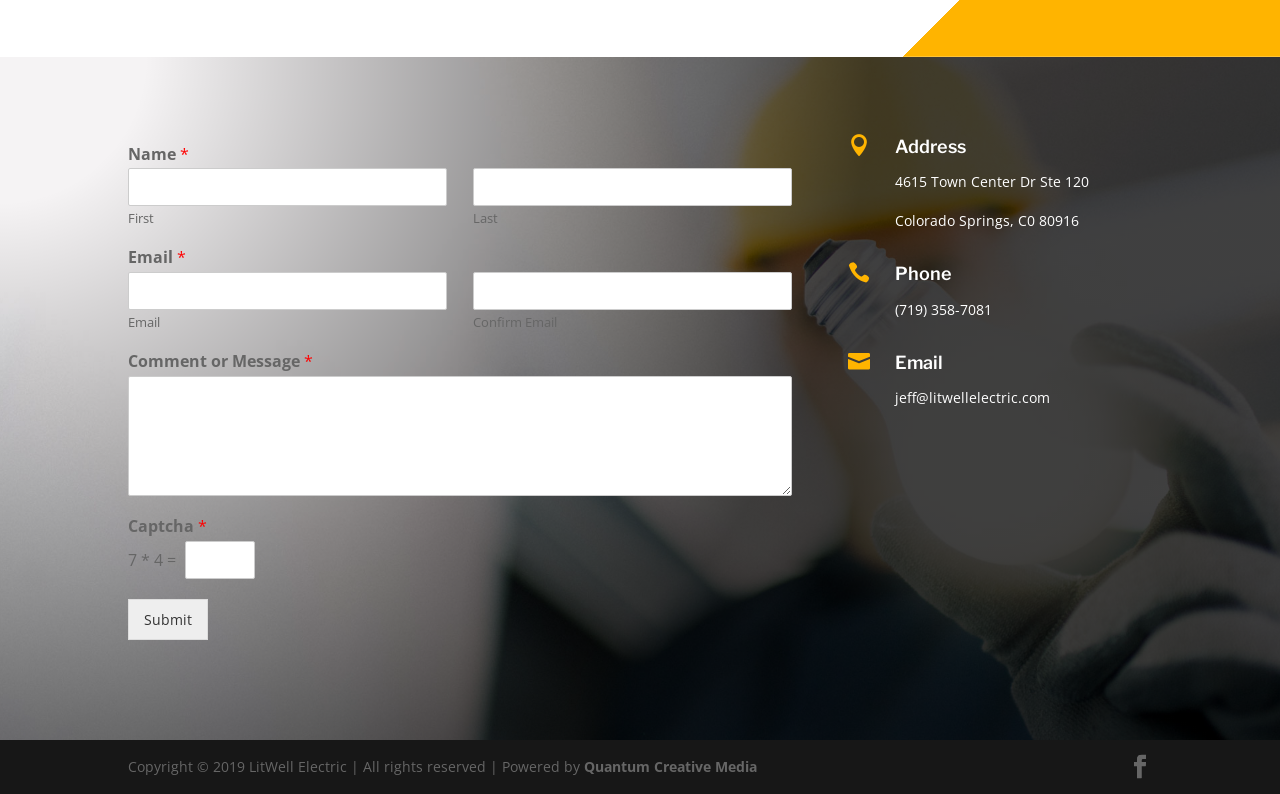Please locate the clickable area by providing the bounding box coordinates to follow this instruction: "Type a comment or message".

[0.1, 0.473, 0.619, 0.624]